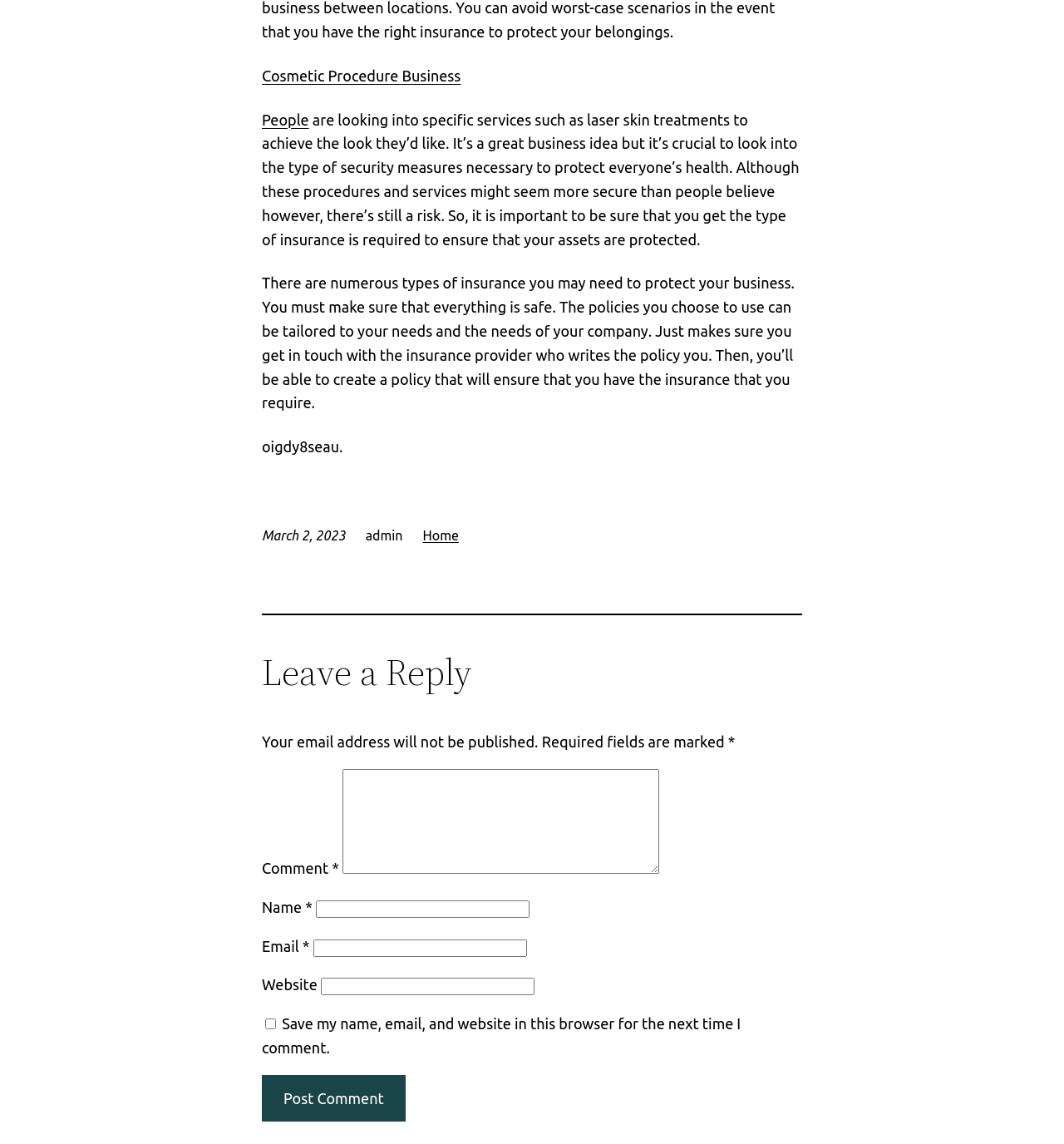What is the purpose of getting insurance for a business?
Please respond to the question with a detailed and informative answer.

According to the text, 'it is important to be sure that you get the type of insurance is required to ensure that your assets are protected.' This implies that the purpose of getting insurance for a business is to protect its assets.